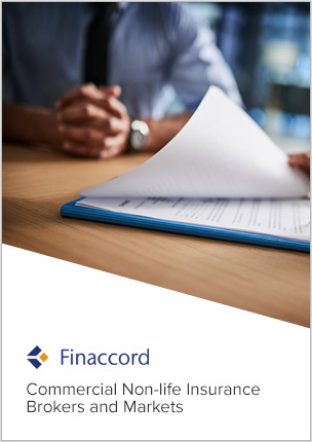Describe the image thoroughly.

The image features a professional setting where a person's hands are clasped together, indicating a moment of contemplation or discussion. In the foreground lies a stack of documents, the top one partly fanned out, revealing a blue-bordered page. The document appears to be part of a report or presentation pertaining to the insurance sector, specifically focused on "Commercial Non-life Insurance Brokers and Markets." 

At the bottom left, the Finaccord logo is displayed prominently, signaling the source or focus of the document, suggesting a connection to data and analysis within the insurance industry. The blurred background hints at a business environment, reinforcing the themes of professionalism and industry expertise.